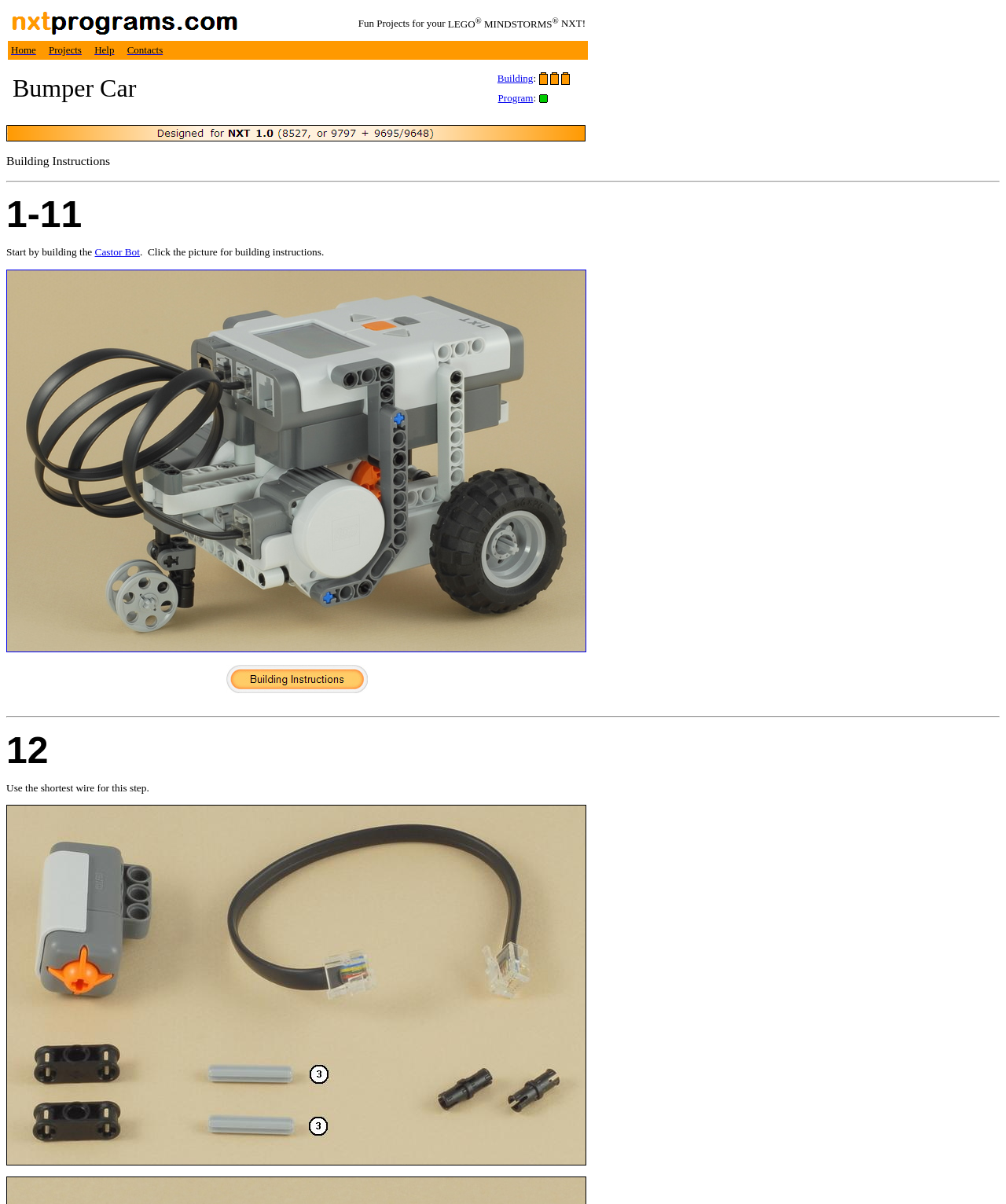Produce a meticulous description of the webpage.

The webpage is about NXT Bumper Car, a LEGO MINDSTORMS project. At the top, there is a logo of nxtprograms.com, a website that offers fun projects for LEGO MINDSTORMS NXT. Below the logo, there is a navigation menu with links to Home, Projects, Help, and Contacts.

The main content of the webpage is divided into two sections. The first section is about the Bumper Car project, with details such as building level (Advanced) and program level (Easy). There are also images and links related to the project.

The second section is about building instructions, with a heading "Building Instructions" and a horizontal separator line below it. The instructions are divided into steps, with each step having a number (e.g., 1-11, 12) and a brief description. There are also images and links related to each step.

Throughout the webpage, there are several images, links, and static text elements that provide additional information and resources for the NXT Bumper Car project.